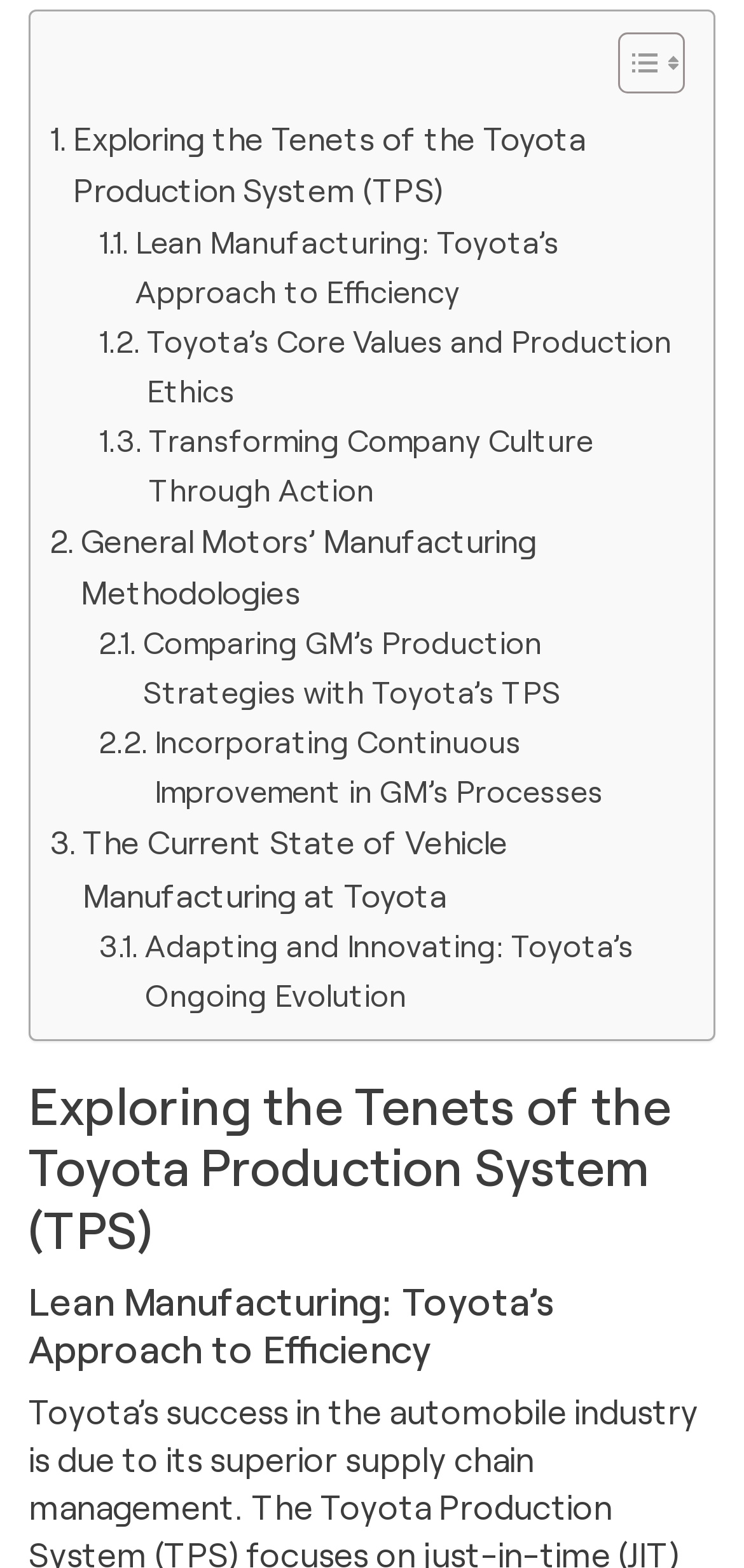How many links are present on the webpage?
Look at the image and respond with a single word or a short phrase.

8